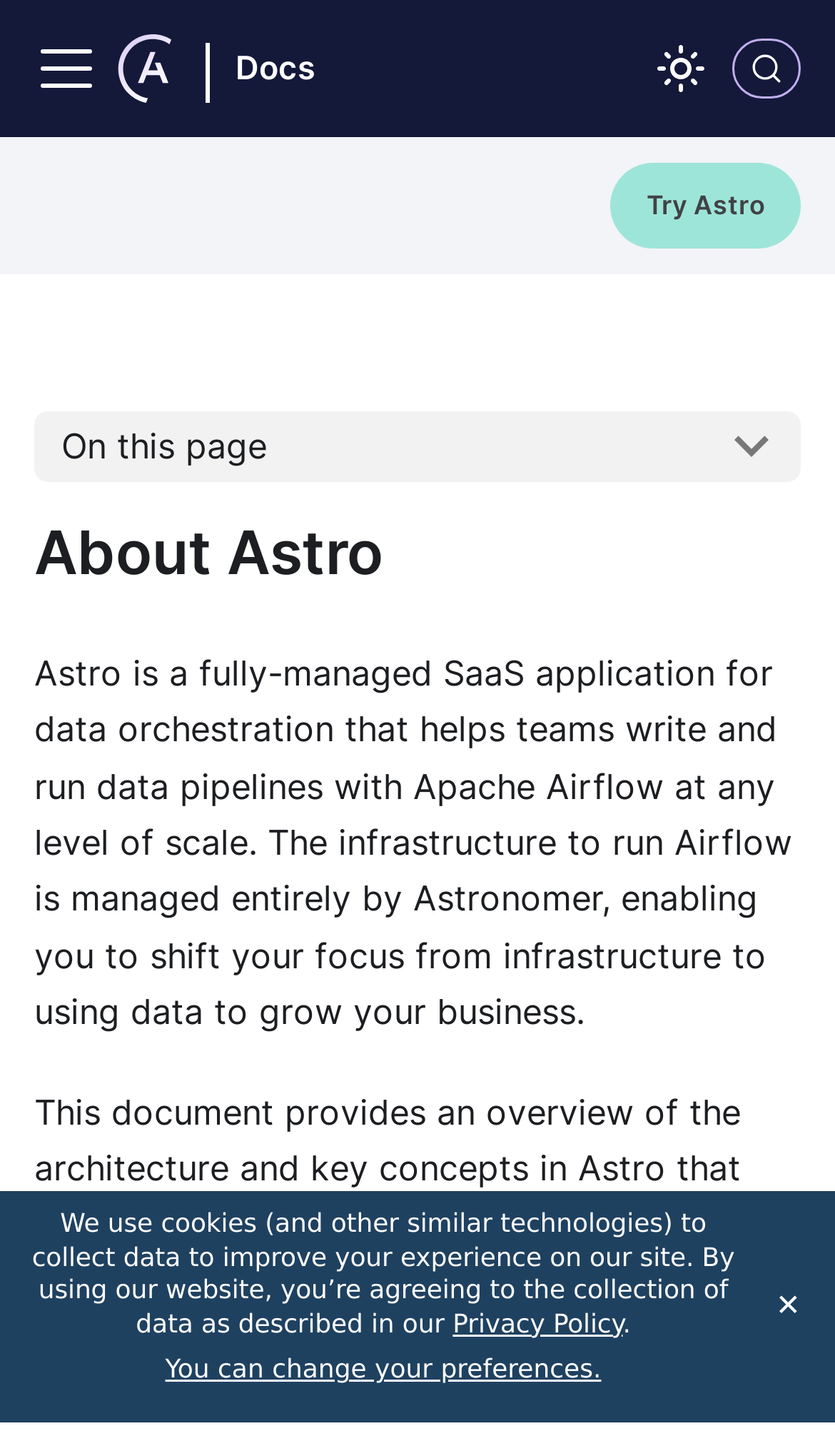Reply to the question with a single word or phrase:
What is Astro?

Fully-managed SaaS application